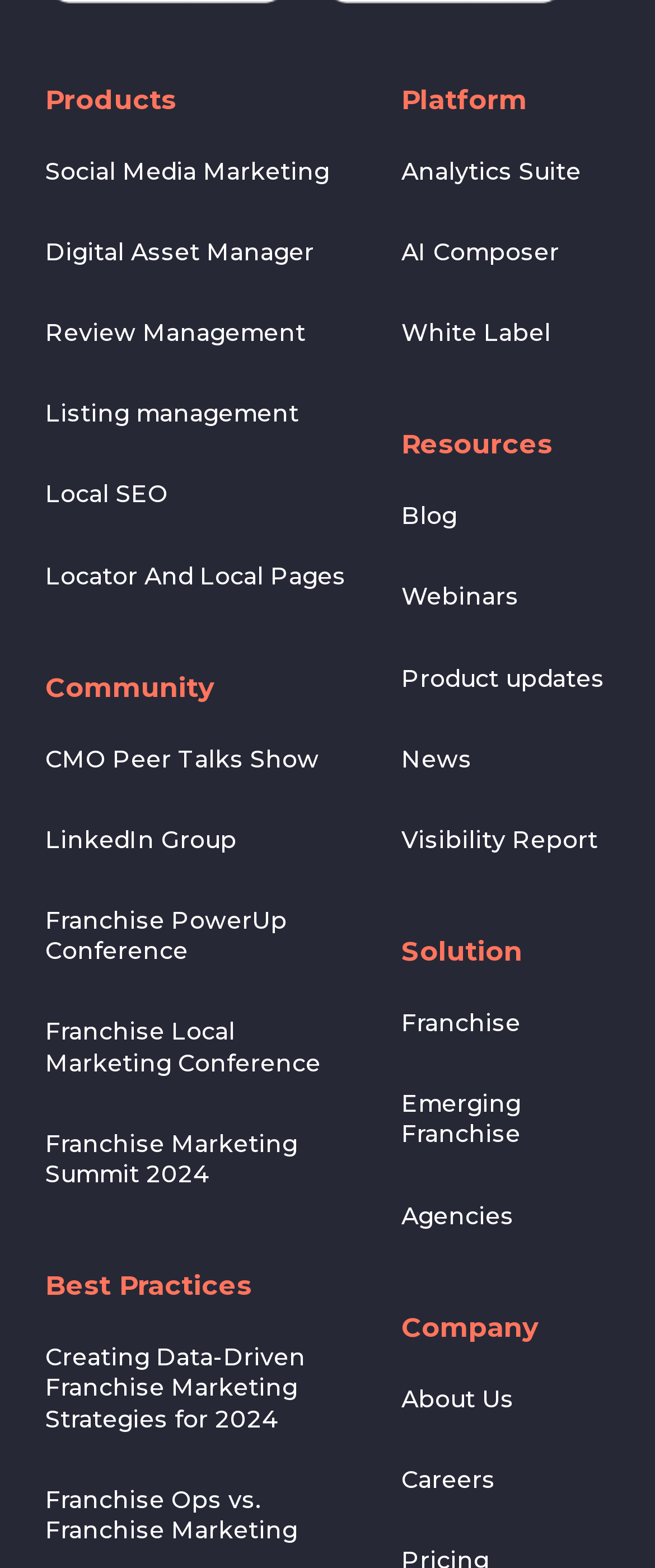Please specify the coordinates of the bounding box for the element that should be clicked to carry out this instruction: "Visit the Blog". The coordinates must be four float numbers between 0 and 1, formatted as [left, top, right, bottom].

[0.613, 0.319, 0.697, 0.339]